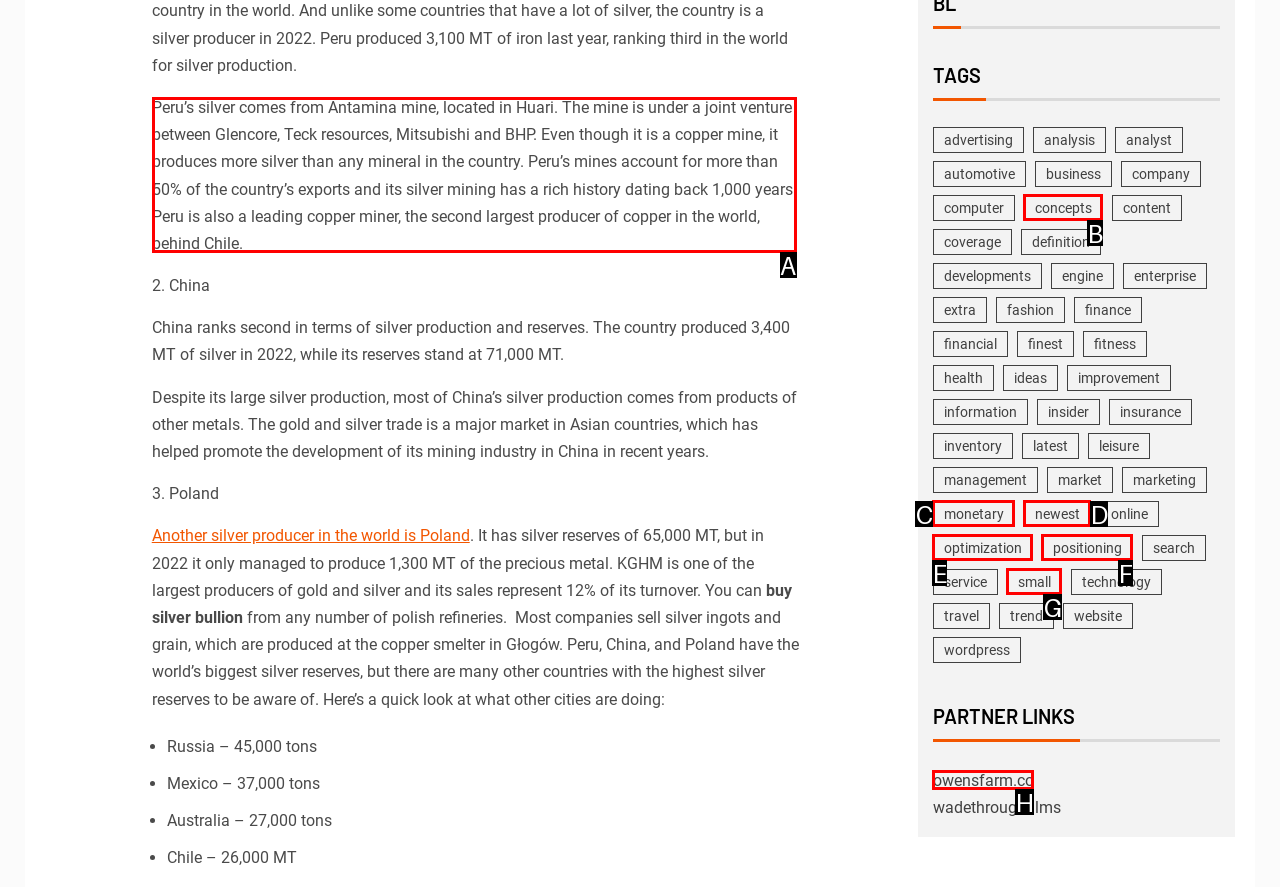Choose the UI element you need to click to carry out the task: read about 'Peru’s silver'.
Respond with the corresponding option's letter.

A